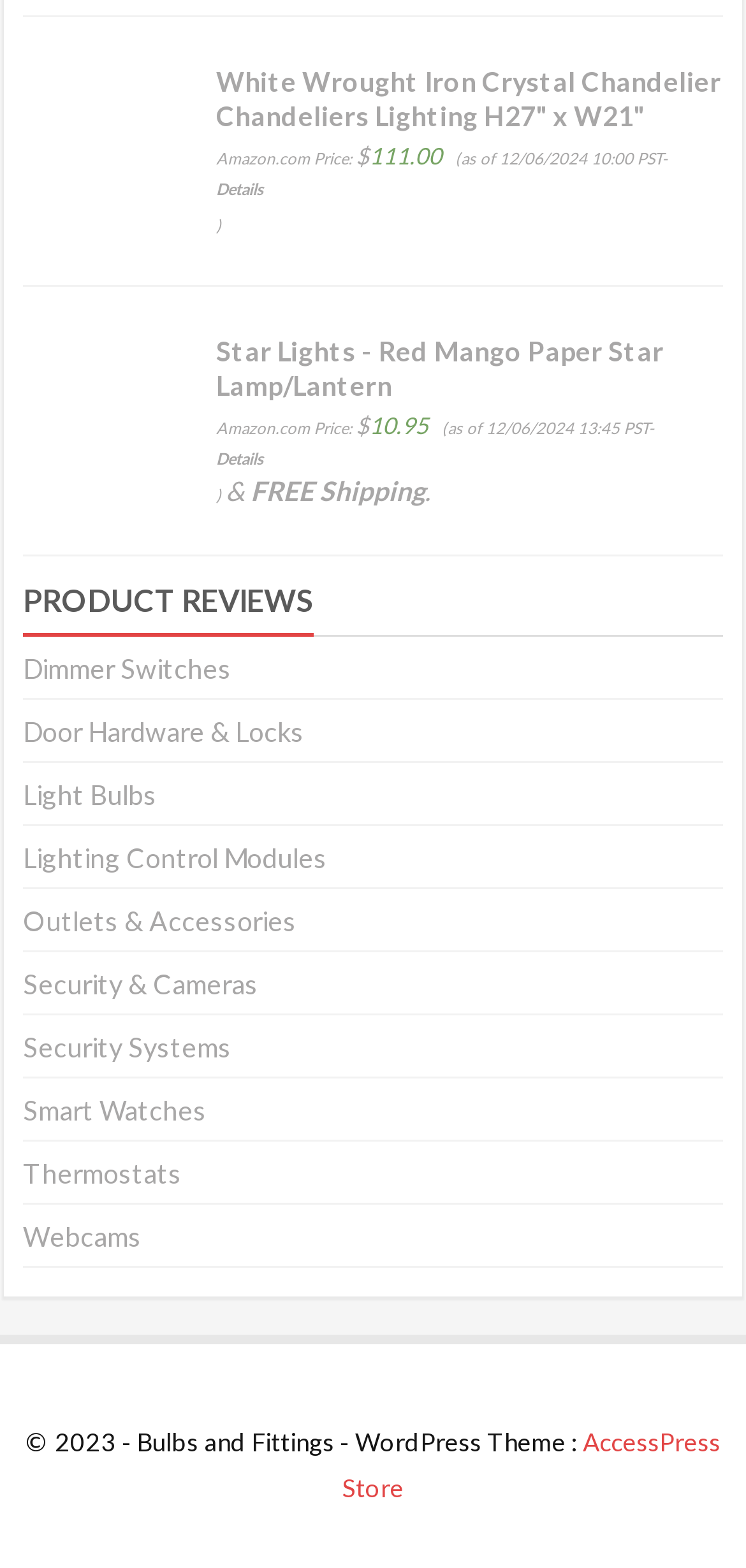Identify the bounding box coordinates of the region I need to click to complete this instruction: "Visit AccessPress Store website".

[0.459, 0.91, 0.965, 0.958]